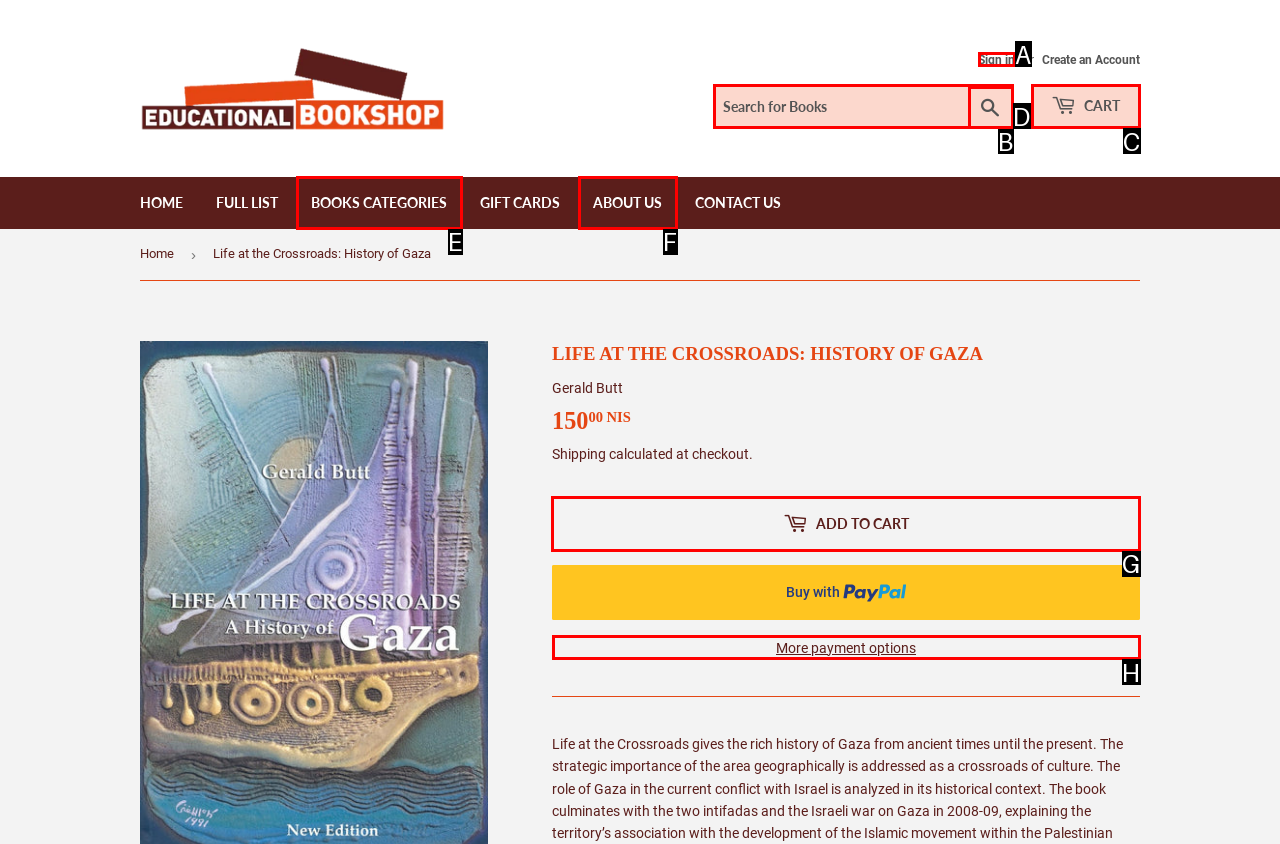Please indicate which HTML element should be clicked to fulfill the following task: Add to cart. Provide the letter of the selected option.

G